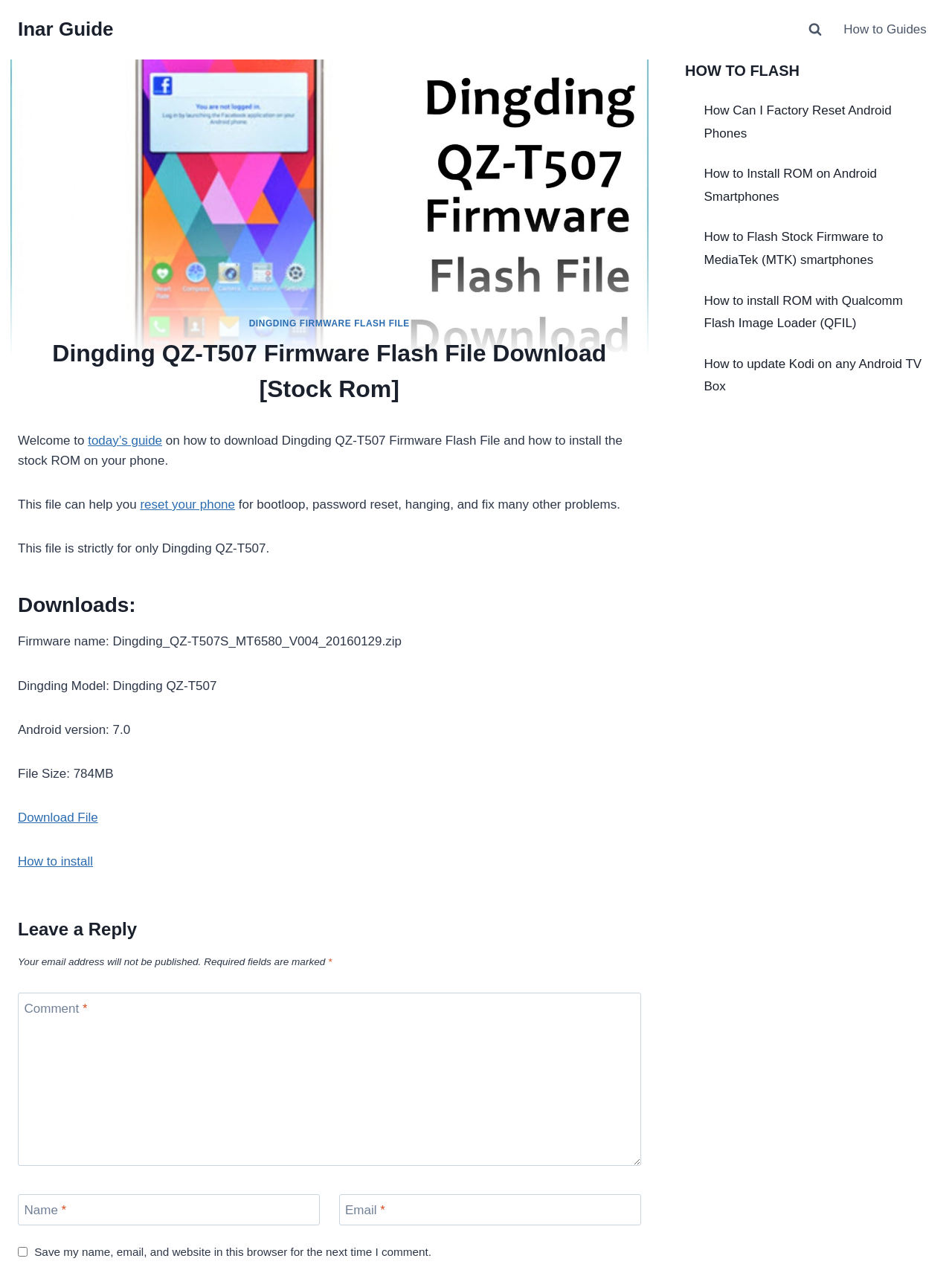Please examine the image and answer the question with a detailed explanation:
What is the firmware name of Dingding QZ-T507?

The firmware name can be found in the 'Downloads' section of the webpage, which provides the details of the firmware flash file. The firmware name is mentioned as 'Dingding_QZ-T507S_MT6580_V004_20160129.zip'.